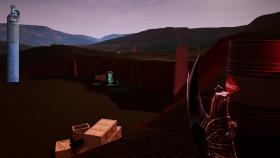Offer a meticulous description of the image.

In this screenshot from the game "Martian Potato," players are immersed in a visually captivating alien landscape. The scene showcases a rugged terrain with distinct mountain ranges in the background, bathed in hues of purple and red, hinting at the planet's unique atmosphere. In the foreground, the player's character holds a futuristic tool while observing essential resources and structures, like metallic barrels and glowing crates, which suggest a focus on survival and exploration. The interface also displays an oxygen meter, emphasizing the game's survival mechanics. Overall, this snapshot encapsulates the essence of adventurous gameplay in a creatively designed open-world environment, where every detail contributes to an engaging gaming experience.